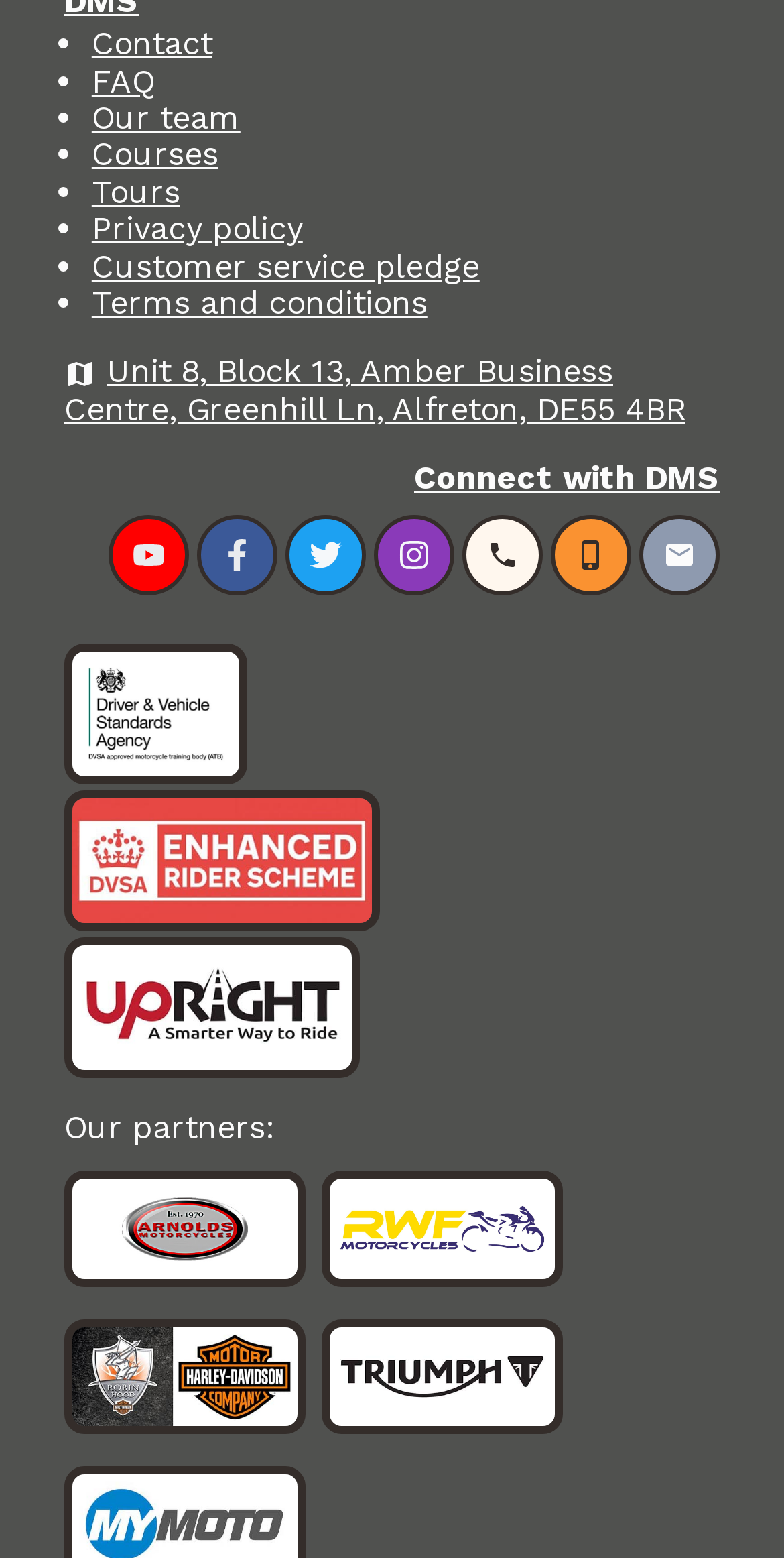Locate the bounding box coordinates of the element that should be clicked to fulfill the instruction: "Click on Contact".

[0.117, 0.016, 0.271, 0.04]